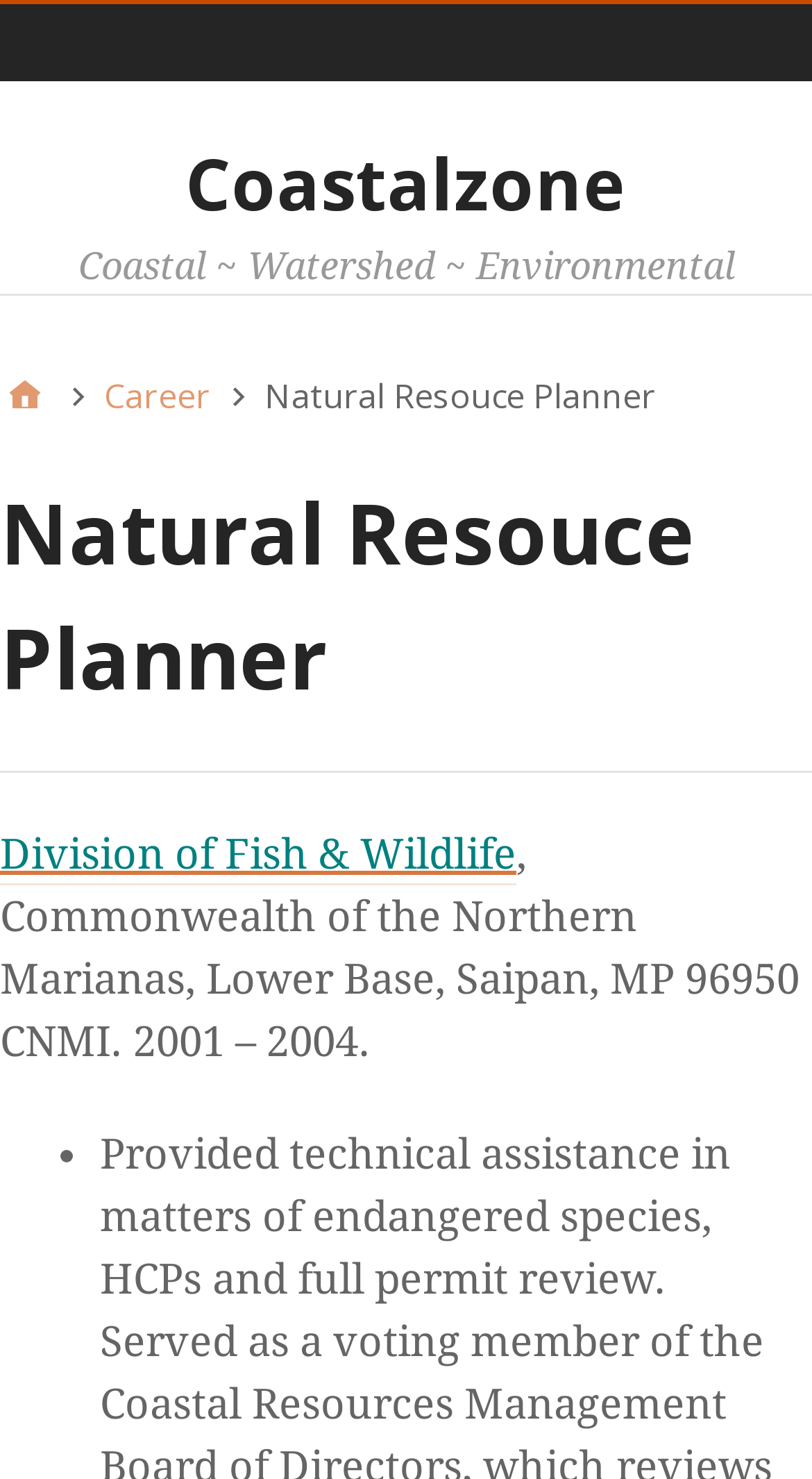What is the first item in the list?
Please give a detailed and thorough answer to the question, covering all relevant points.

I found the answer by looking at the ListMarker element, which is a child of the main content area. The ListMarker element has a text content of '•', which suggests that it is the first item in a list.